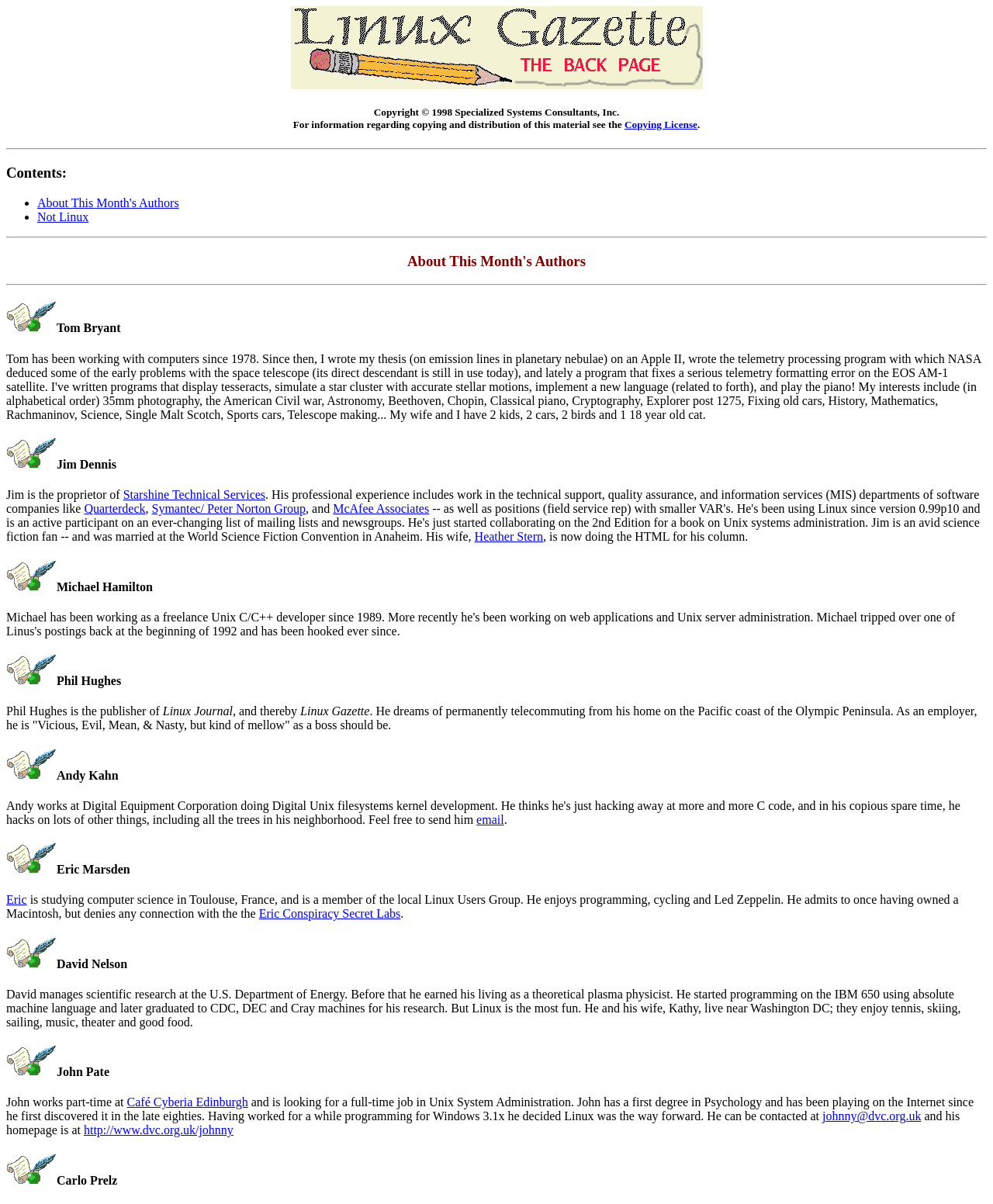Deliver a detailed narrative of the webpage's visual and textual elements.

The webpage is titled "Back Page LG #29" and appears to be a page dedicated to the authors of a publication, likely Linux Gazette. At the top of the page, there is a heading that reads "Linux Gazette Back Page" accompanied by an image with the same name. Below this, there is a copyright notice with a link to a "Copying License" page.

The main content of the page is divided into sections, each dedicated to a different author. The sections are separated by horizontal lines. The first section is titled "Contents:" and lists links to the authors' pages. Below this, there are individual sections for each author, including their names, brief biographies, and links to their email addresses or homepages.

There are a total of 9 authors featured on the page, including Tom Bryant, Jim Dennis, Michael Hamilton, Phil Hughes, Andy Kahn, Eric Marsden, David Nelson, John Pate, and Carlo Prelz. Each author's section includes a heading with their name, followed by a brief description of their background, interests, and experience. Some authors have links to their email addresses or homepages, while others have links to their employers or organizations they are affiliated with.

The page has a simple and organized layout, with clear headings and concise text. The use of horizontal lines helps to separate the different sections and make the content easy to read.